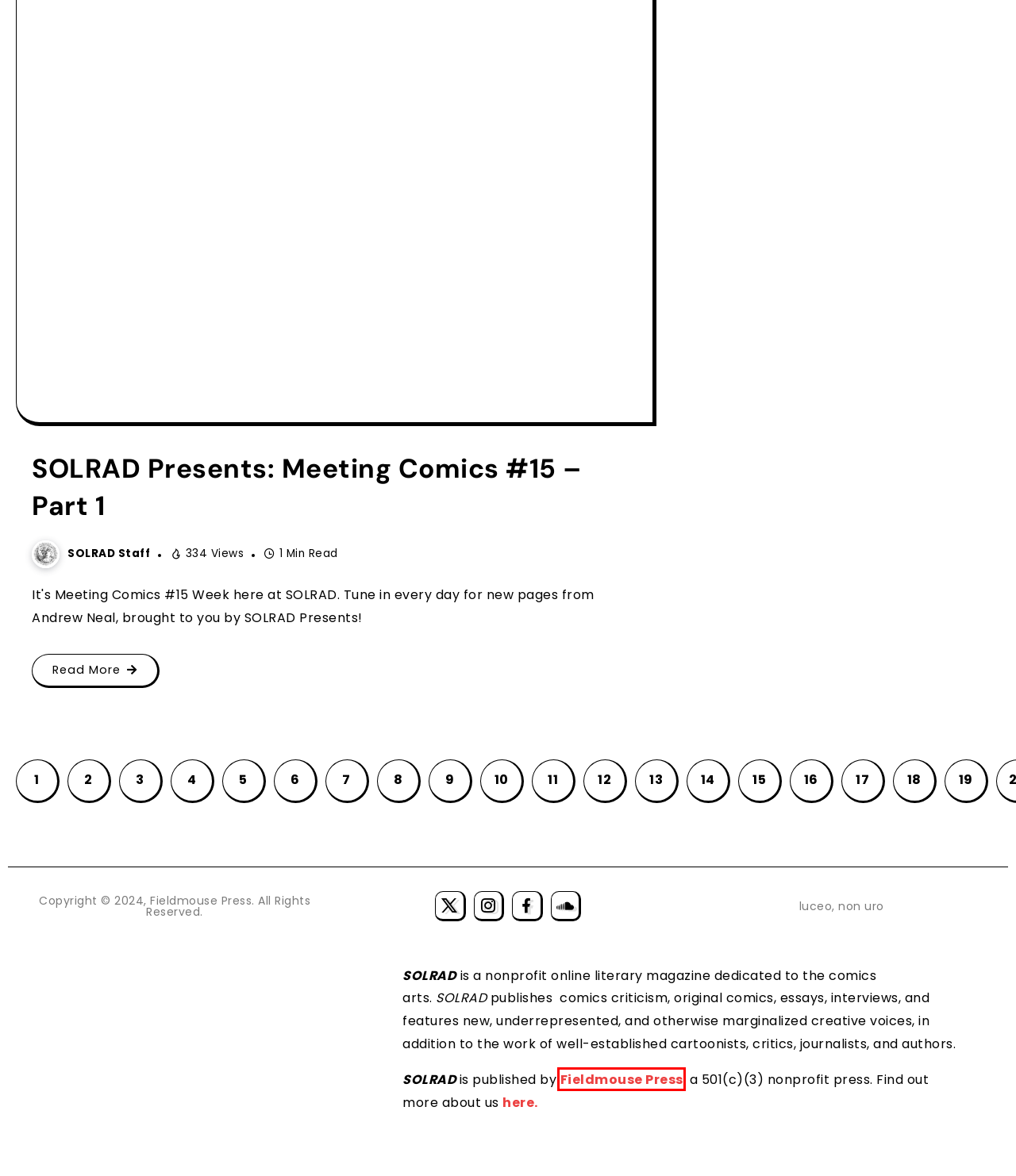Observe the webpage screenshot and focus on the red bounding box surrounding a UI element. Choose the most appropriate webpage description that corresponds to the new webpage after clicking the element in the bounding box. Here are the candidates:
A. Fieldmouse Press
B. SOLRAD Presents - SOLRAD - Page 14
C. SOLRAD Presents - SOLRAD - Page 9
D. SOLRAD Presents - SOLRAD - Page 16
E. SOLRAD Presents - SOLRAD - Page 2
F. SOLRAD Presents - SOLRAD - Page 19
G. SOLRAD Presents - SOLRAD - Page 13
H. SOLRAD Presents - SOLRAD - Page 18

A